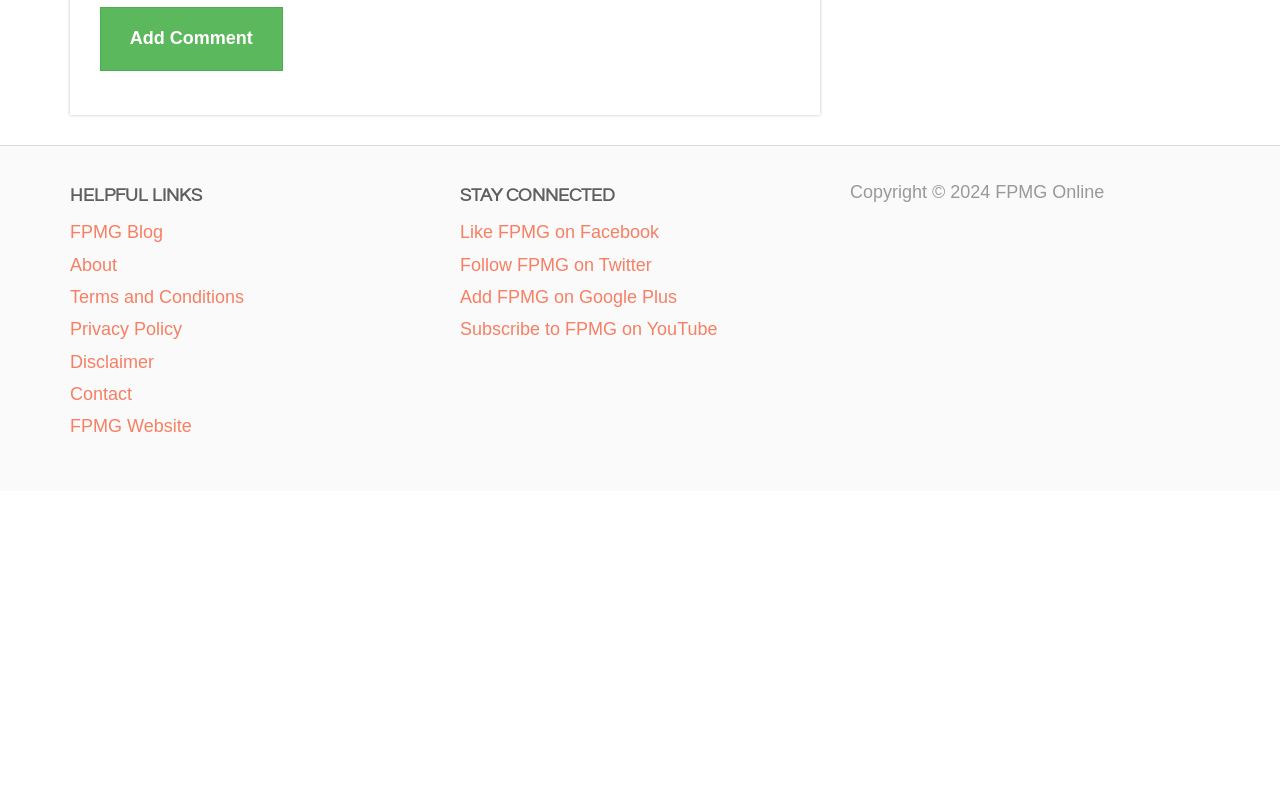Find the bounding box coordinates of the clickable area required to complete the following action: "Read the Terms and Conditions".

[0.055, 0.363, 0.191, 0.388]